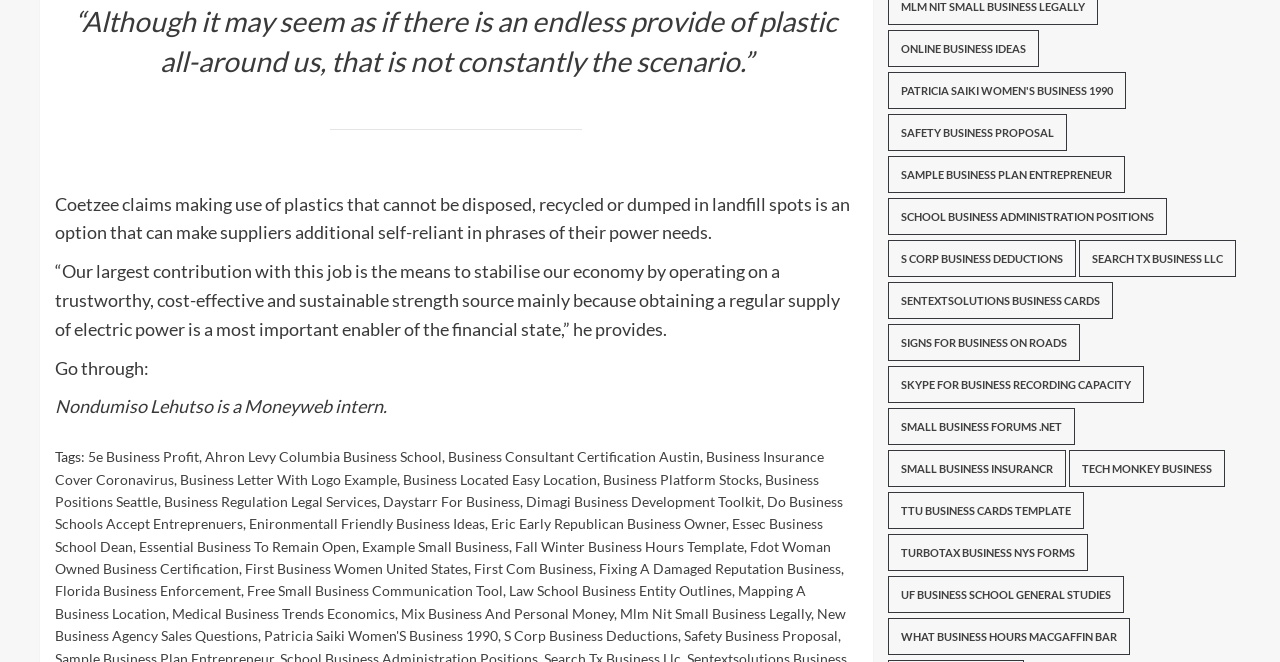Please identify the bounding box coordinates of the element's region that I should click in order to complete the following instruction: "Follow '5e Business Profit' link". The bounding box coordinates consist of four float numbers between 0 and 1, i.e., [left, top, right, bottom].

[0.069, 0.677, 0.155, 0.703]